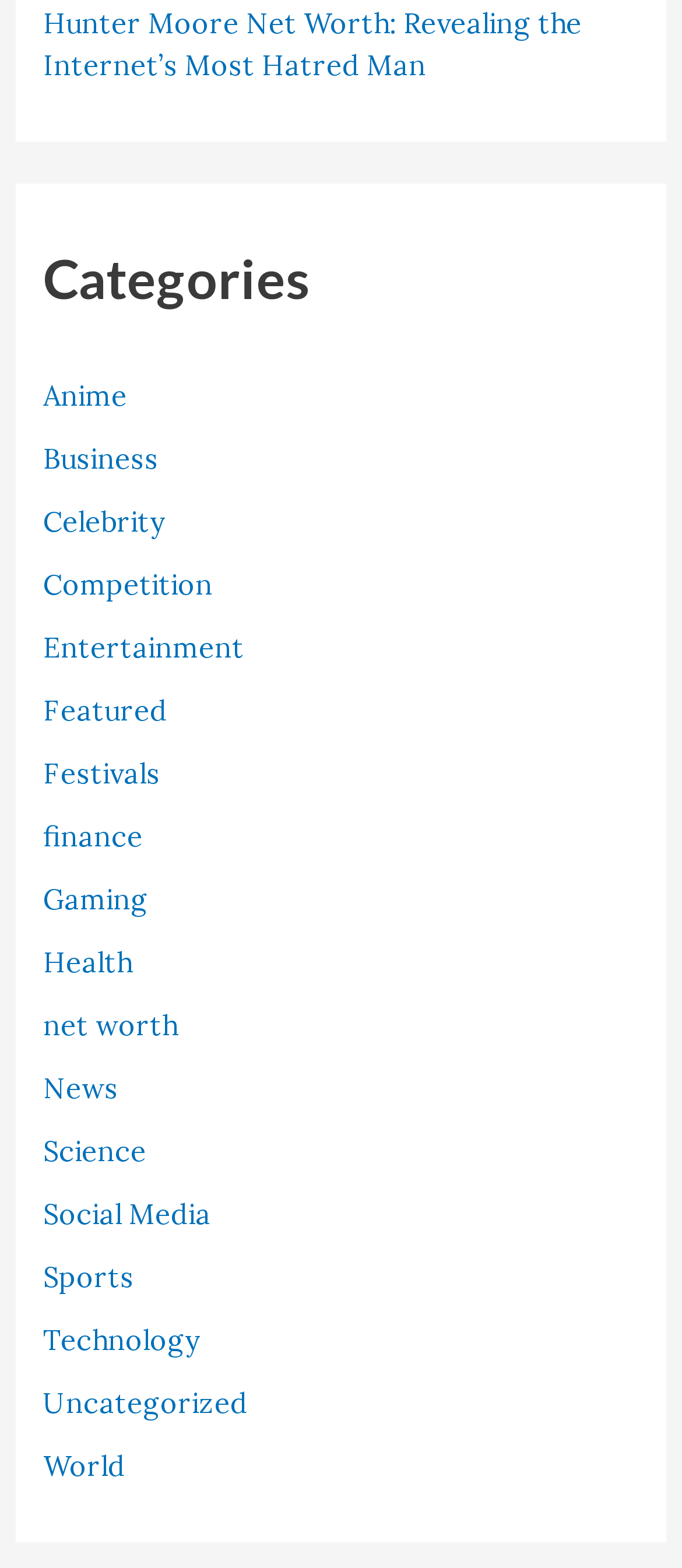Please specify the bounding box coordinates of the area that should be clicked to accomplish the following instruction: "Click on the 'Anime' category". The coordinates should consist of four float numbers between 0 and 1, i.e., [left, top, right, bottom].

[0.063, 0.241, 0.186, 0.263]